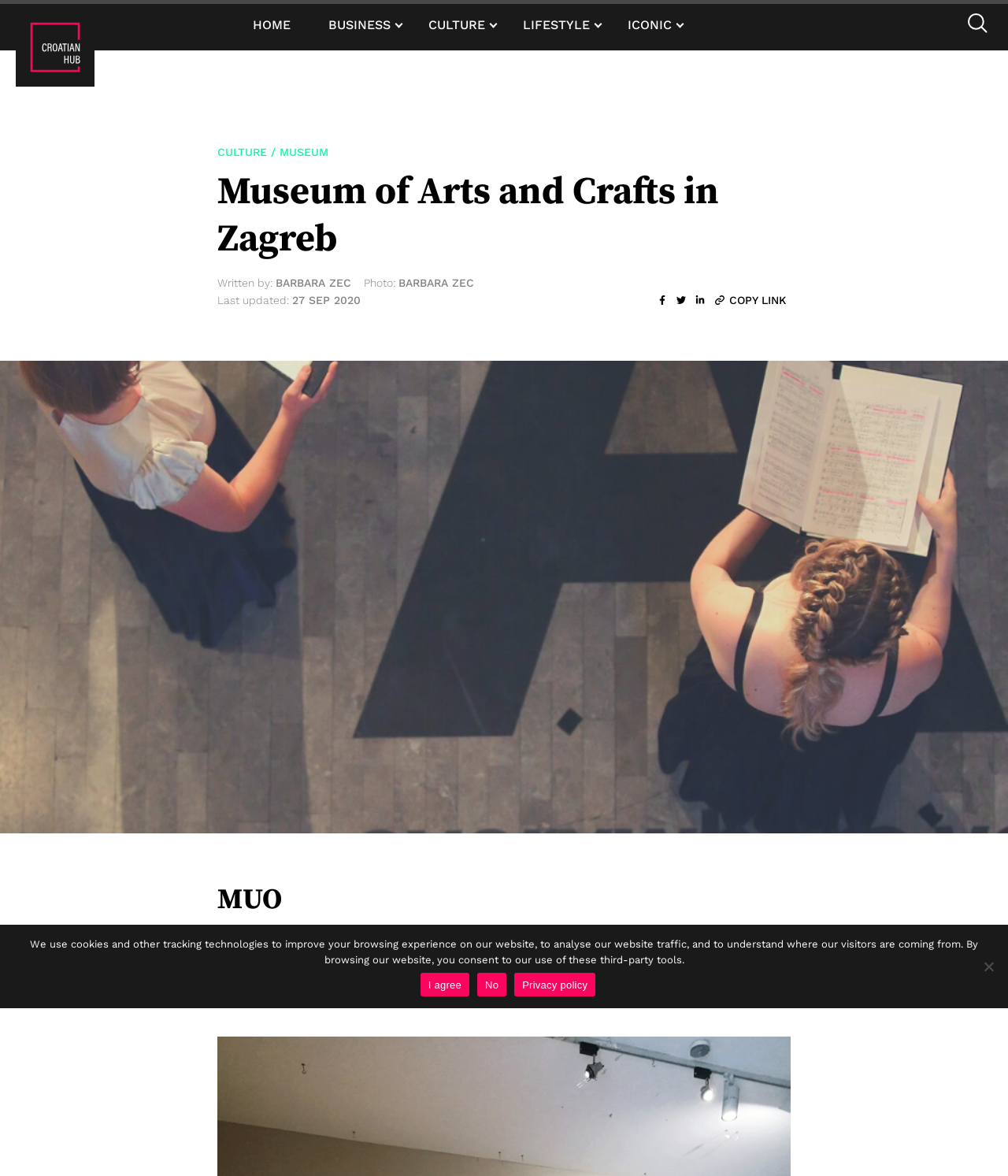Find the bounding box coordinates of the element to click in order to complete this instruction: "Click the ICONIC link". The bounding box coordinates must be four float numbers between 0 and 1, denoted as [left, top, right, bottom].

[0.604, 0.0, 0.685, 0.043]